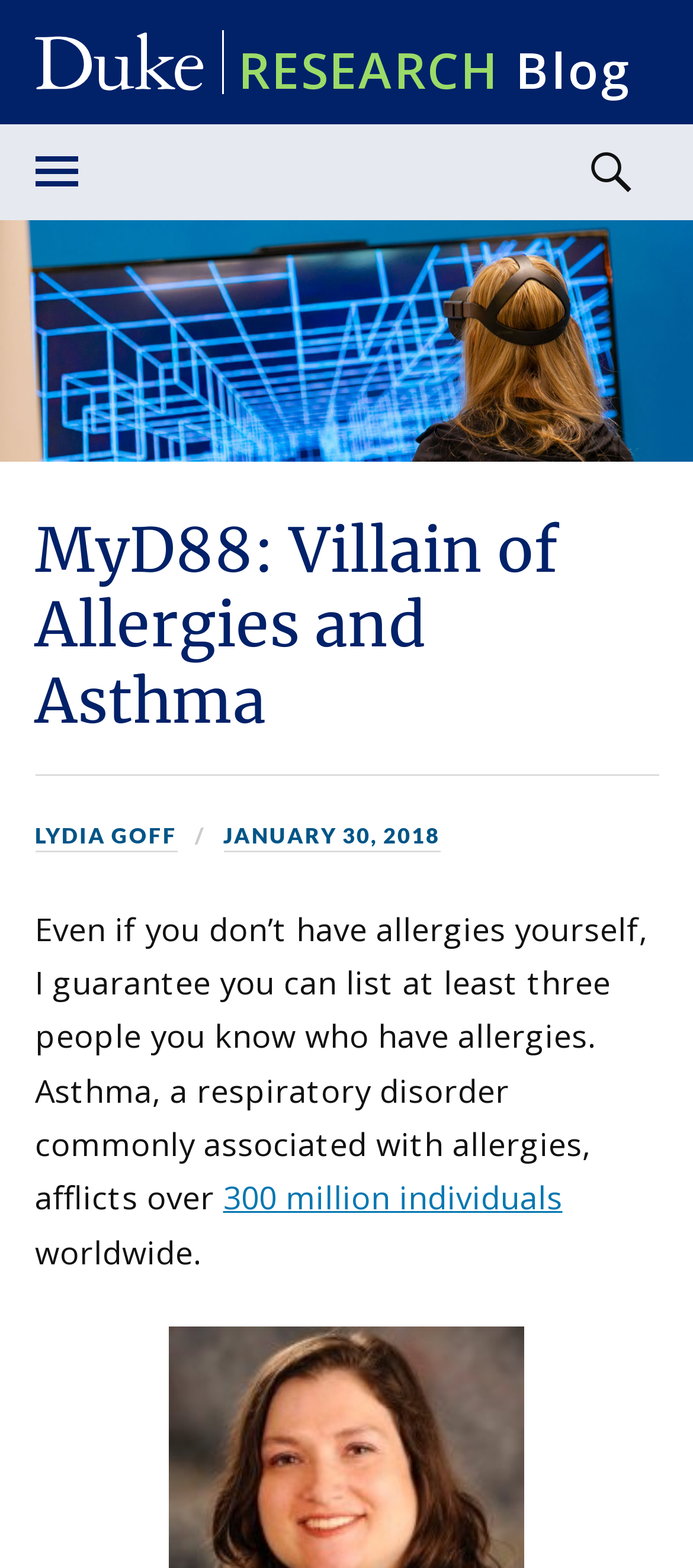Extract the bounding box coordinates of the UI element described by: "Toggle the search field". The coordinates should include four float numbers ranging from 0 to 1, e.g., [left, top, right, bottom].

[0.843, 0.08, 0.905, 0.141]